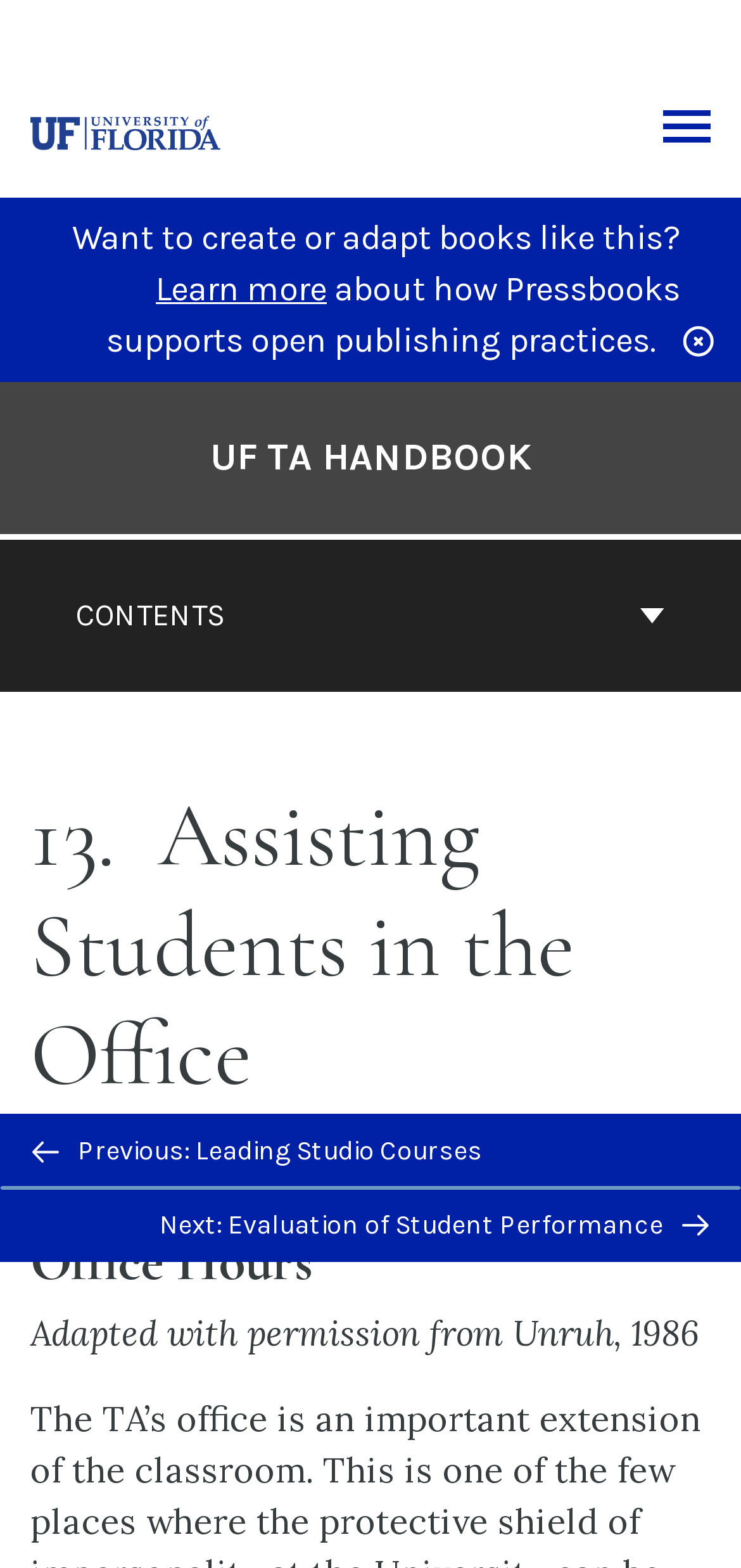Could you please study the image and provide a detailed answer to the question:
What is the next chapter about?

The next chapter is mentioned in the link element with a bounding box of [0.0, 0.758, 1.0, 0.805]. It is also indicated by the image element with a bounding box of [0.921, 0.775, 0.956, 0.792].